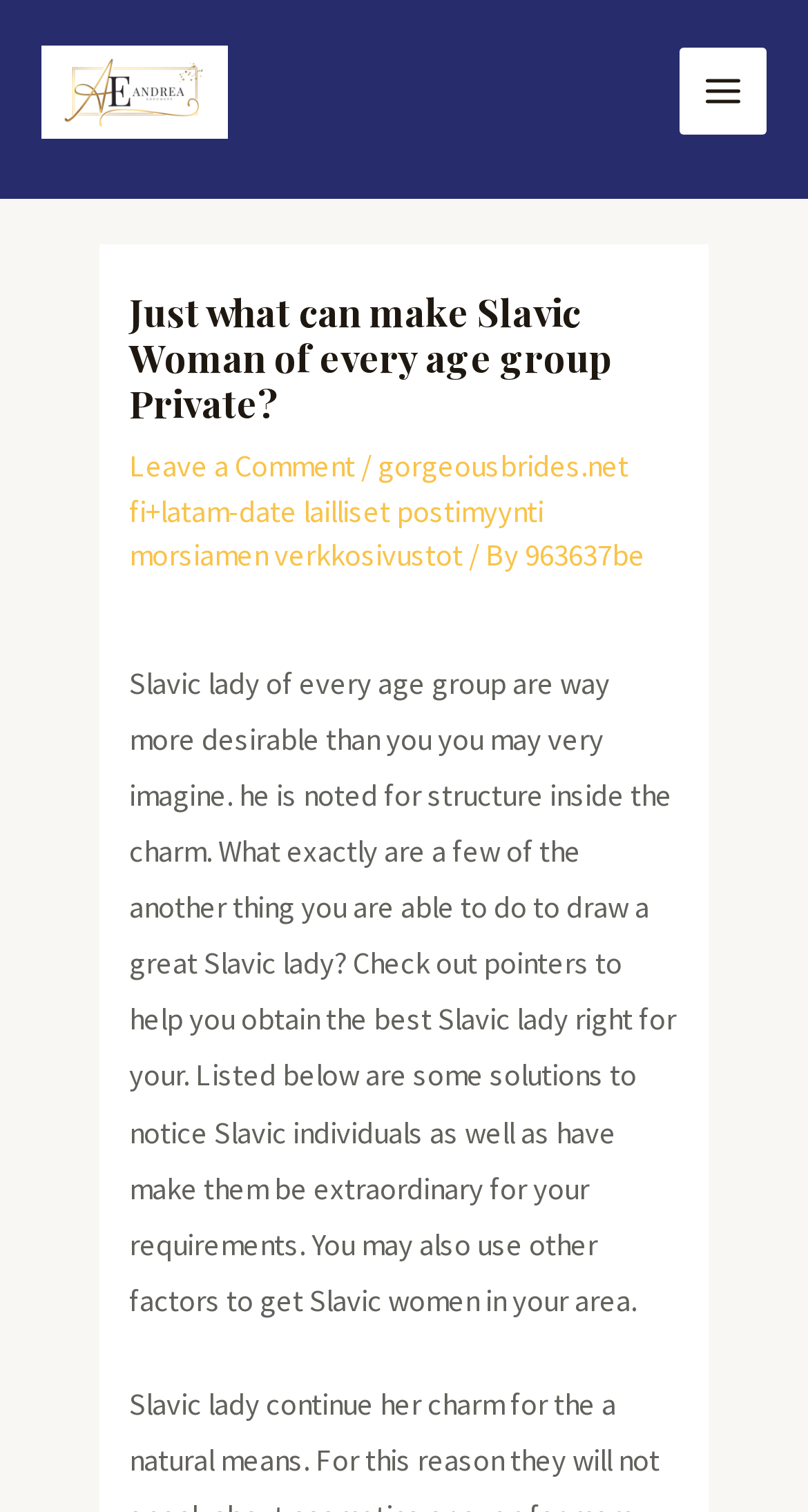What is the tone of the article? From the image, respond with a single word or brief phrase.

Informative